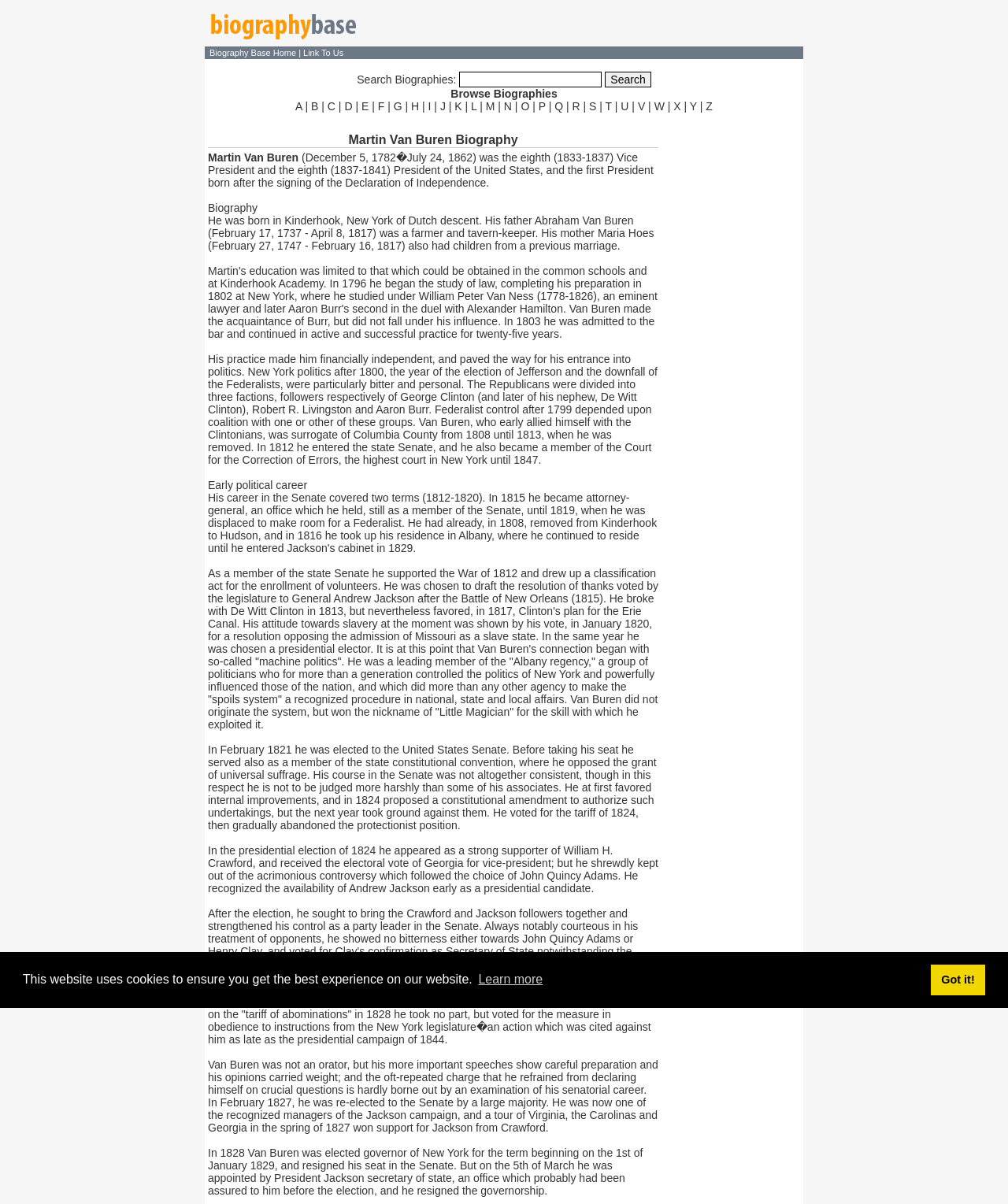Examine the screenshot and answer the question in as much detail as possible: What is the name of the biography?

The biography is about Martin Van Buren, which is indicated by the title 'Martin Van Buren Biography' on the webpage.